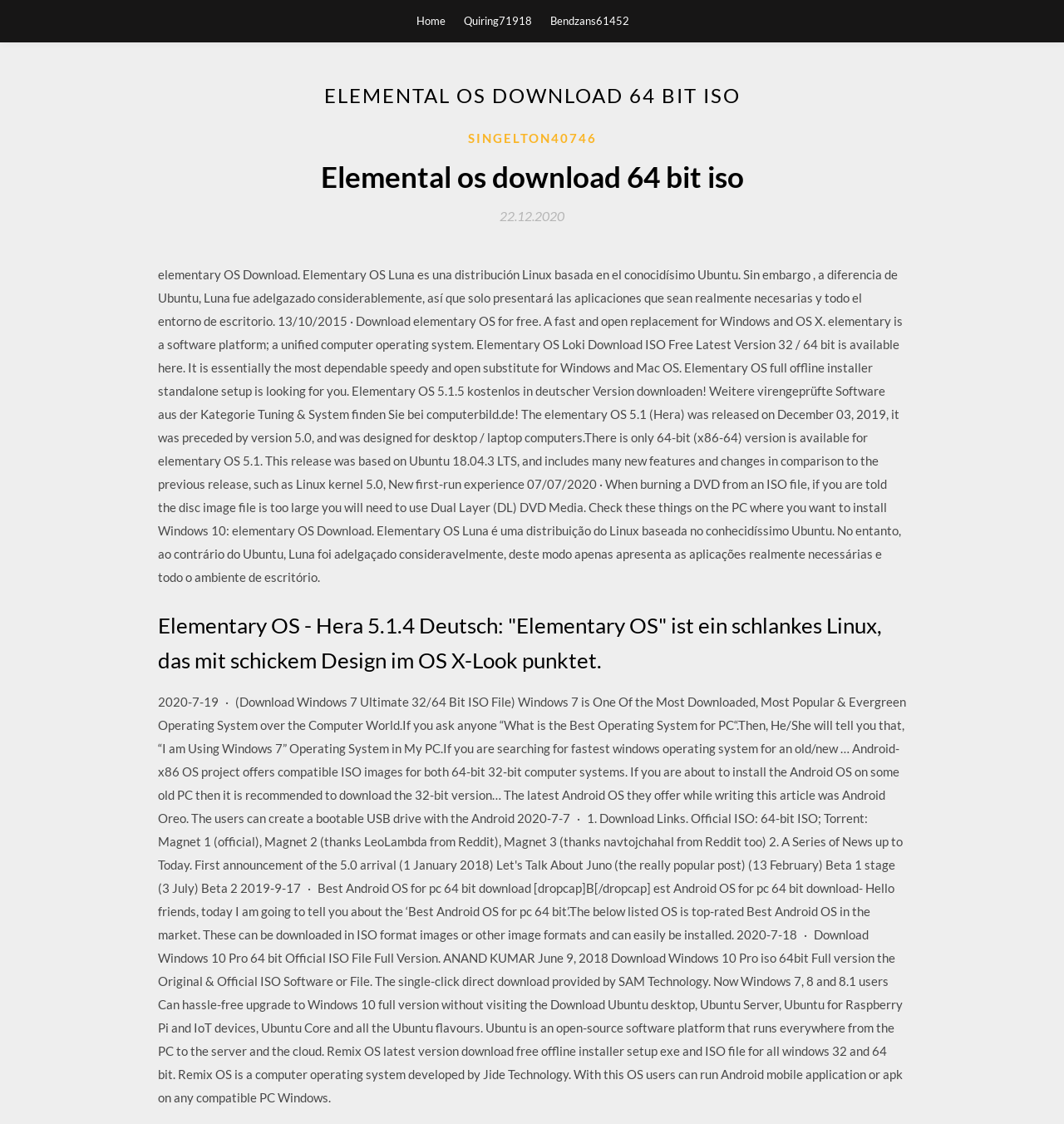Find the UI element described as: "boost curb appeal" and predict its bounding box coordinates. Ensure the coordinates are four float numbers between 0 and 1, [left, top, right, bottom].

None